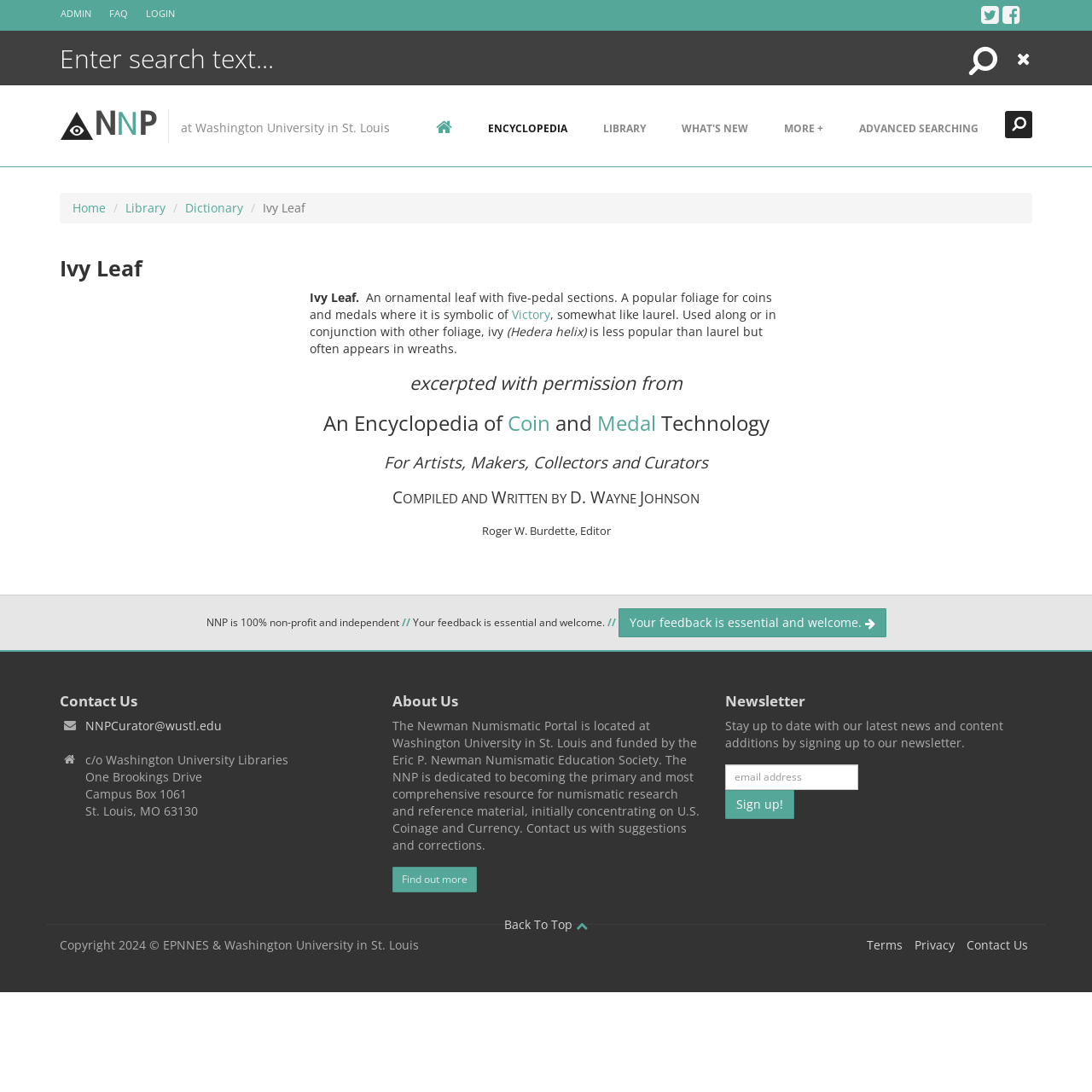What is the email address to contact the curator?
Based on the content of the image, thoroughly explain and answer the question.

The email address to contact the curator can be found in the contact us section, where it is written 'NNPCurator@wustl.edu'.